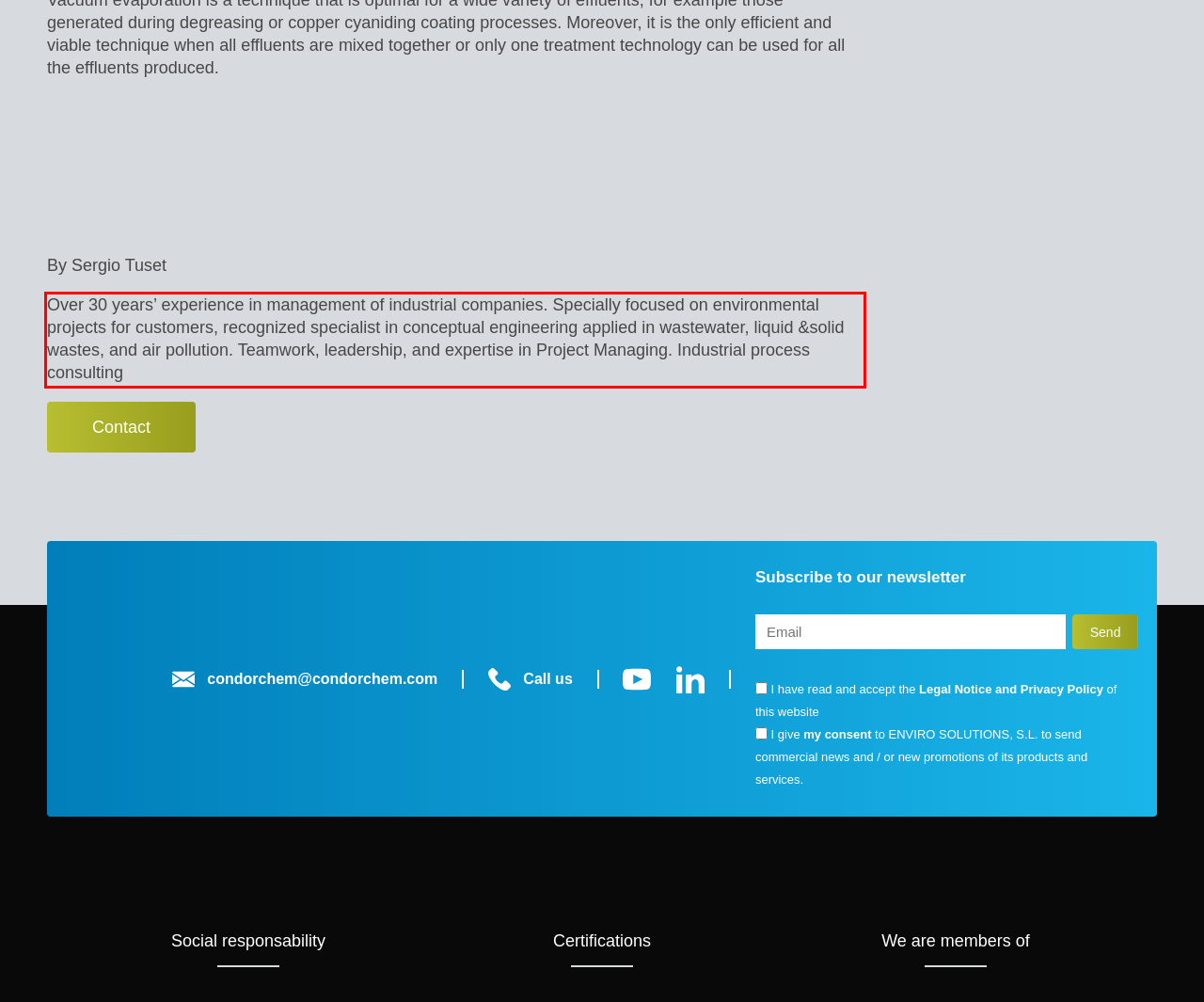Identify the text inside the red bounding box on the provided webpage screenshot by performing OCR.

Over 30 years’ experience in management of industrial companies. Specially focused on environmental projects for customers, recognized specialist in conceptual engineering applied in wastewater, liquid &solid wastes, and air pollution. Teamwork, leadership, and expertise in Project Managing. Industrial process consulting